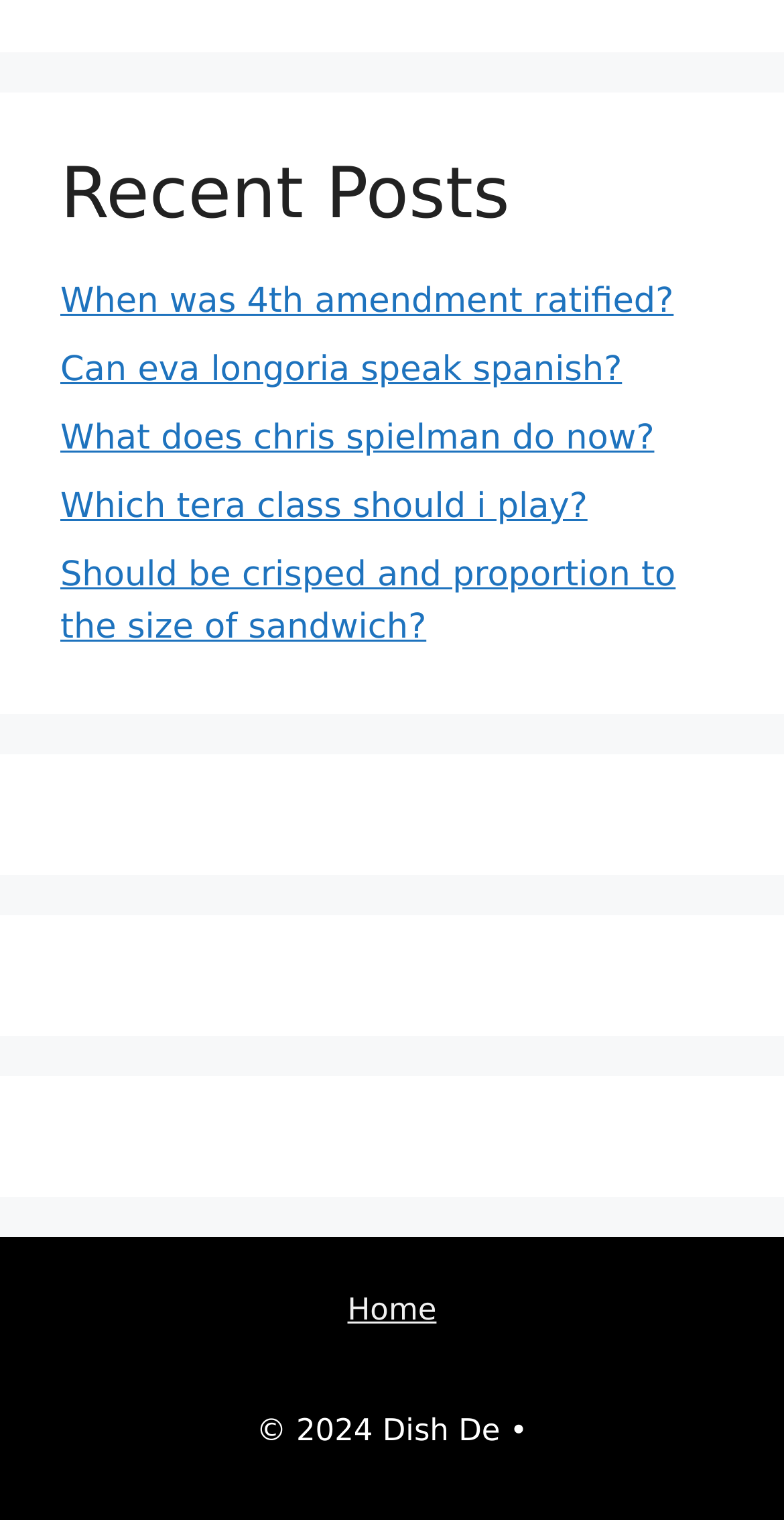Please specify the bounding box coordinates in the format (top-left x, top-left y, bottom-right x, bottom-right y), with all values as floating point numbers between 0 and 1. Identify the bounding box of the UI element described by: Can eva longoria speak spanish?

[0.077, 0.23, 0.793, 0.257]